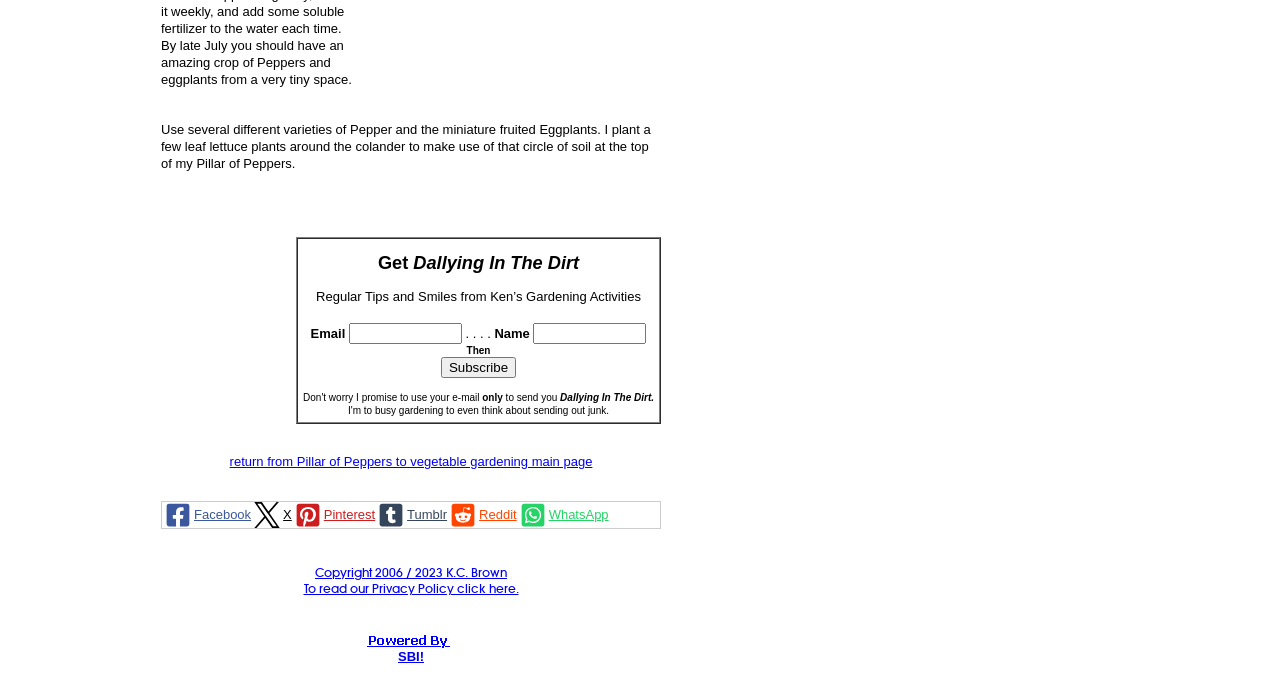Give a succinct answer to this question in a single word or phrase: 
What is the copyright information on this webpage?

2006-2023 K.C. Brown